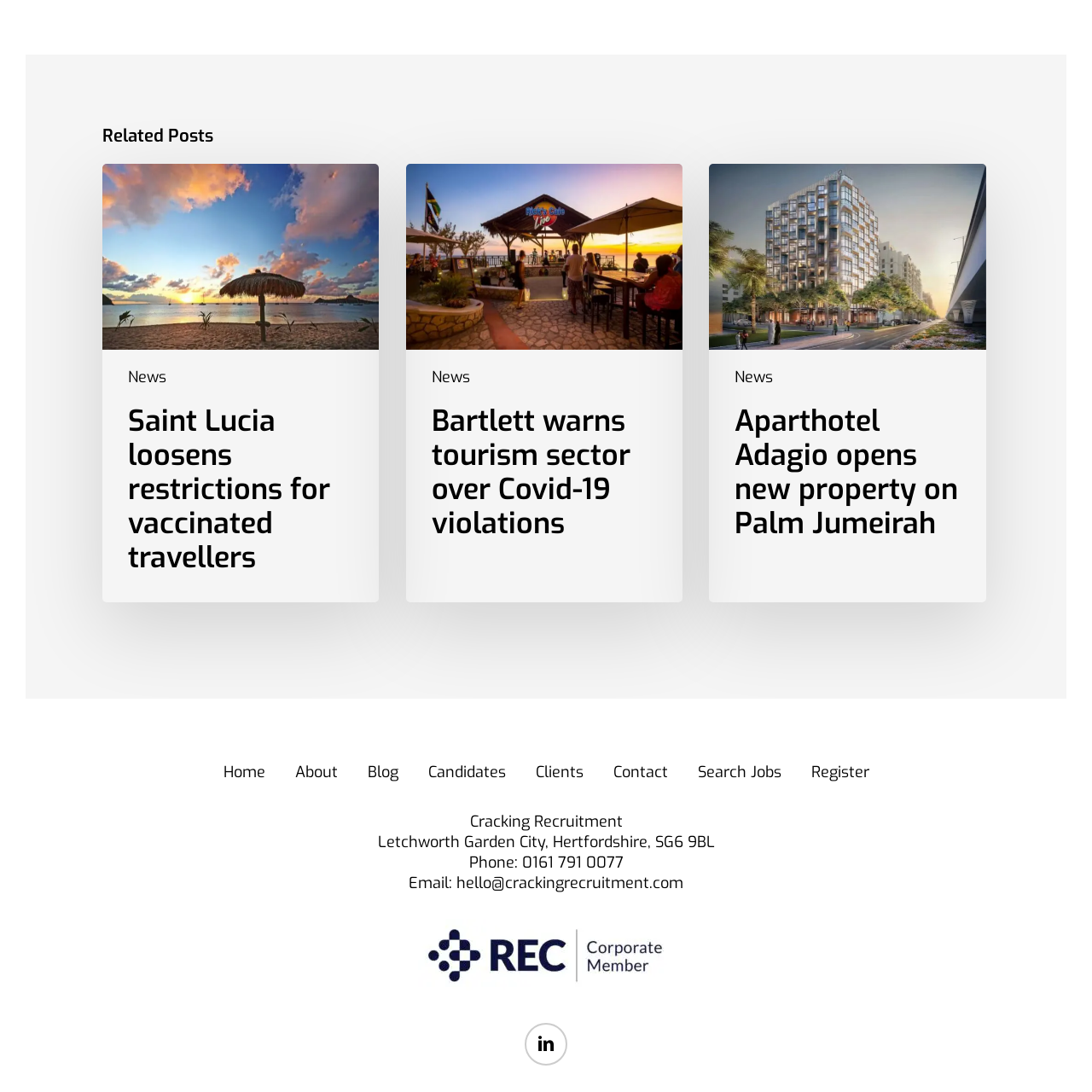What is the category of the first news article?
Please elaborate on the answer to the question with detailed information.

The first news article is categorized as 'News' because the link 'News' is located next to the article title 'Saint Lucia loosens restrictions for vaccinated travellers'.